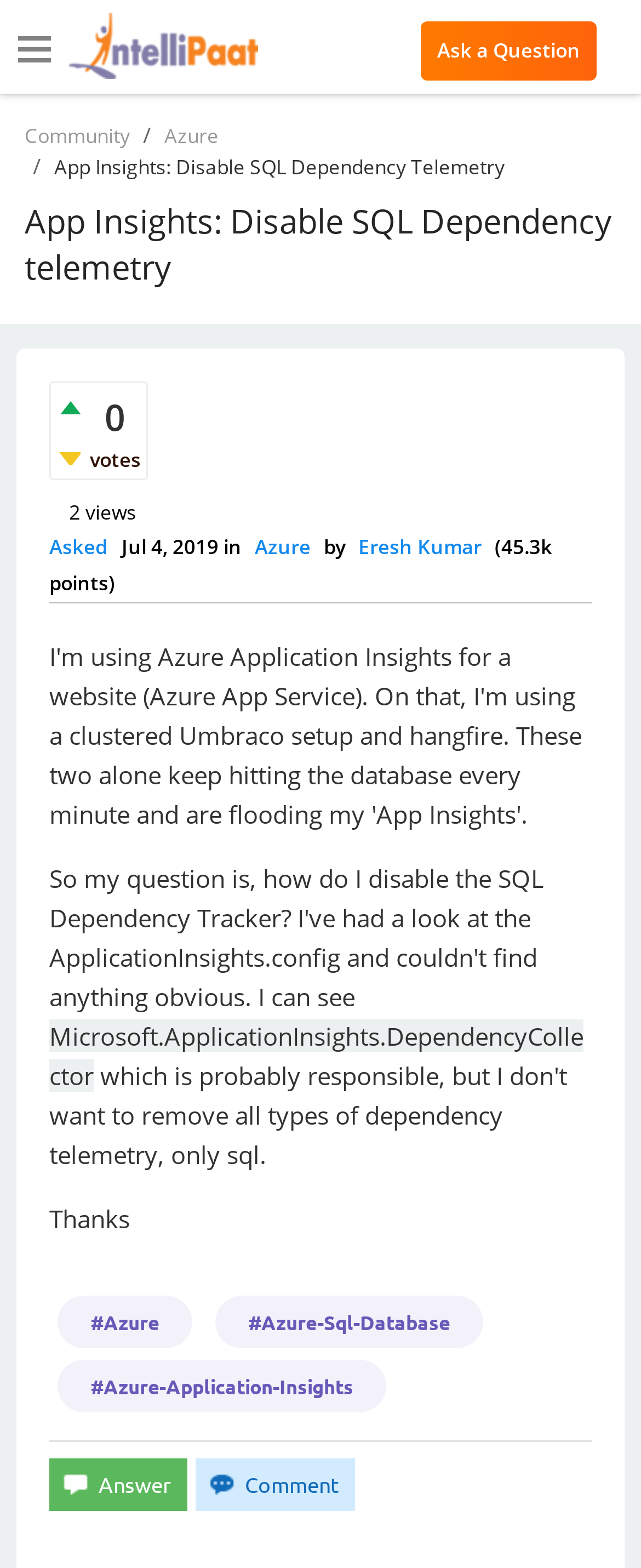Please provide the bounding box coordinates for the element that needs to be clicked to perform the following instruction: "Click on the 'Ask a Question' link". The coordinates should be given as four float numbers between 0 and 1, i.e., [left, top, right, bottom].

[0.656, 0.014, 0.931, 0.051]